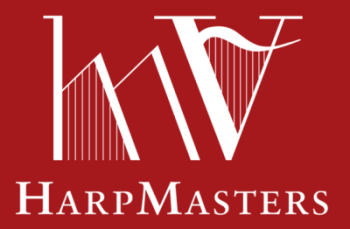What is the font color of the text 'HarpMasters'?
Please describe in detail the information shown in the image to answer the question.

According to the caption, the name 'HarpMasters' is presented in bold, white typography, which implies that the font color of the text 'HarpMasters' is white.